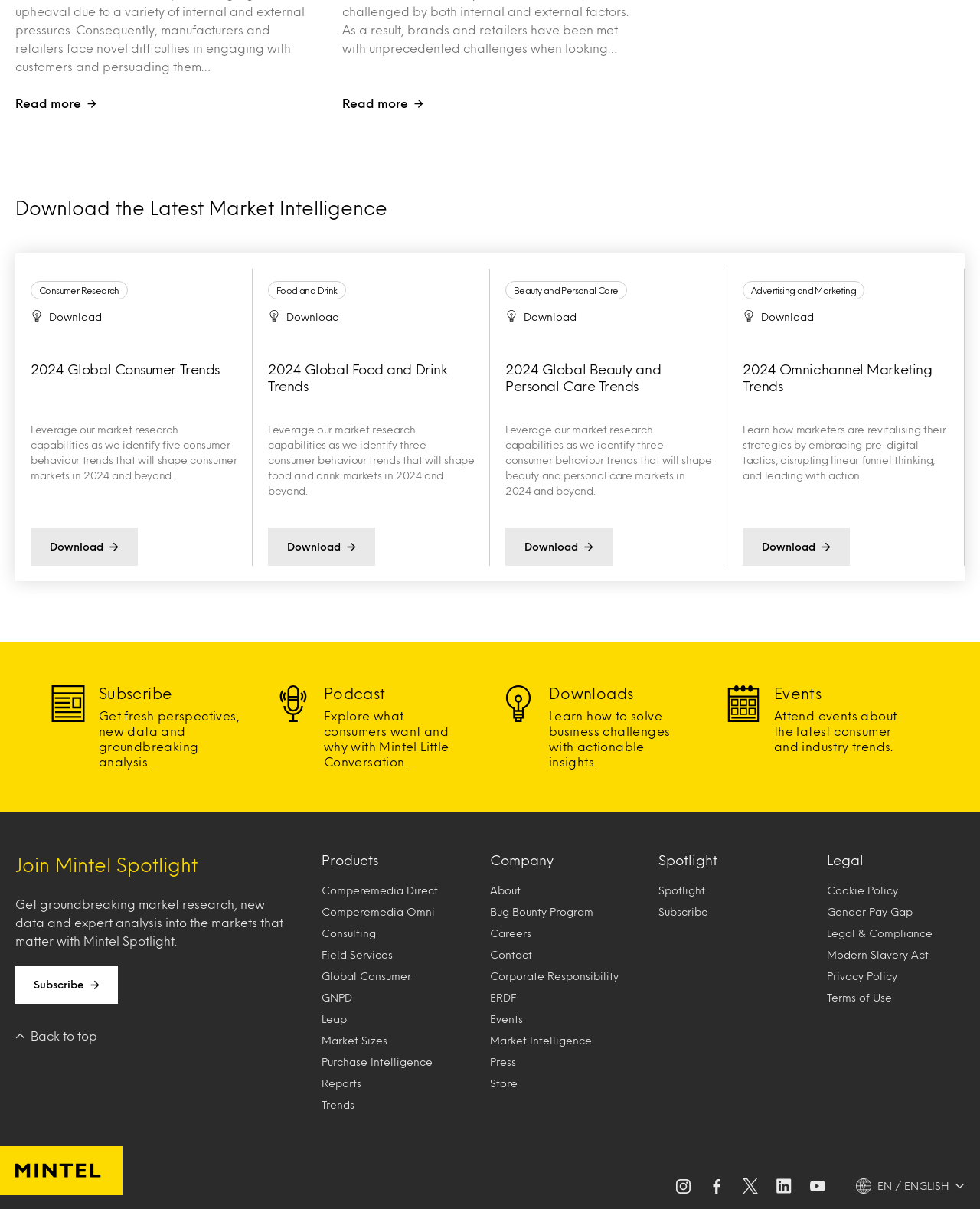Please provide a one-word or short phrase answer to the question:
What type of events are mentioned on the webpage?

Industry trends events